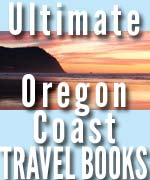Give a detailed account of the visual elements in the image.

This image promotes "Ultimate Oregon Coast Travel Books," featuring a stunning coastal sunset scene in the background. The vibrant colors of the sky blend beautifully with the silhouette of rocky cliffs, capturing the breathtaking allure of the Oregon Coast. The bold text overlay highlights the title, drawing attention to the collection of travel literature designed to enhance visitors' experiences along the breathtaking coastline of Oregon. Ideal for travelers seeking in-depth information on local attractions, accommodations, and dining, this visual serves as an inviting gateway to exploring the scenic splendor and diverse offerings of the region.